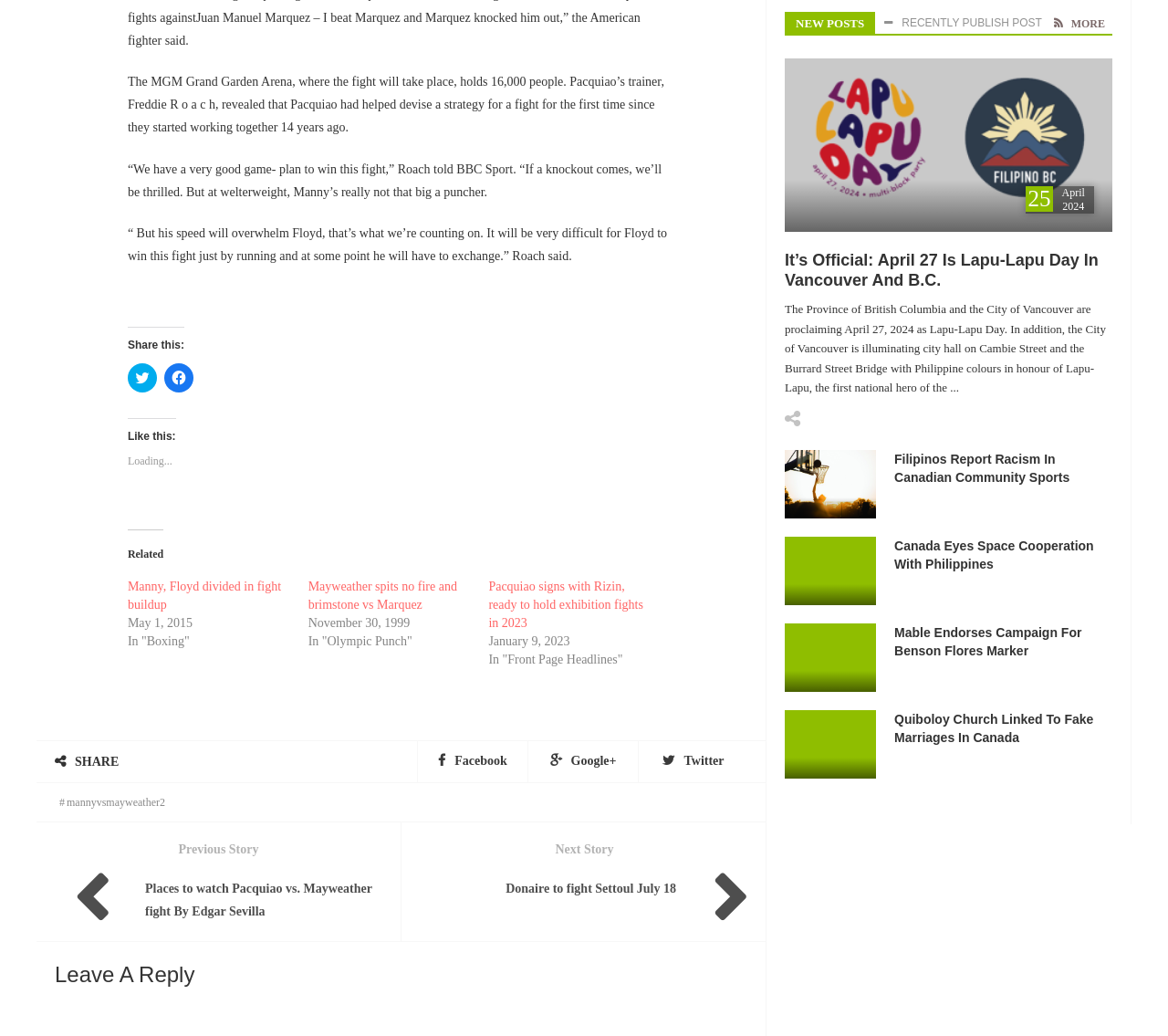Identify the bounding box coordinates of the part that should be clicked to carry out this instruction: "View the article about It’s Official: April 27 Is Lapu-Lapu Day In Vancouver And B.C.".

[0.672, 0.242, 0.952, 0.289]